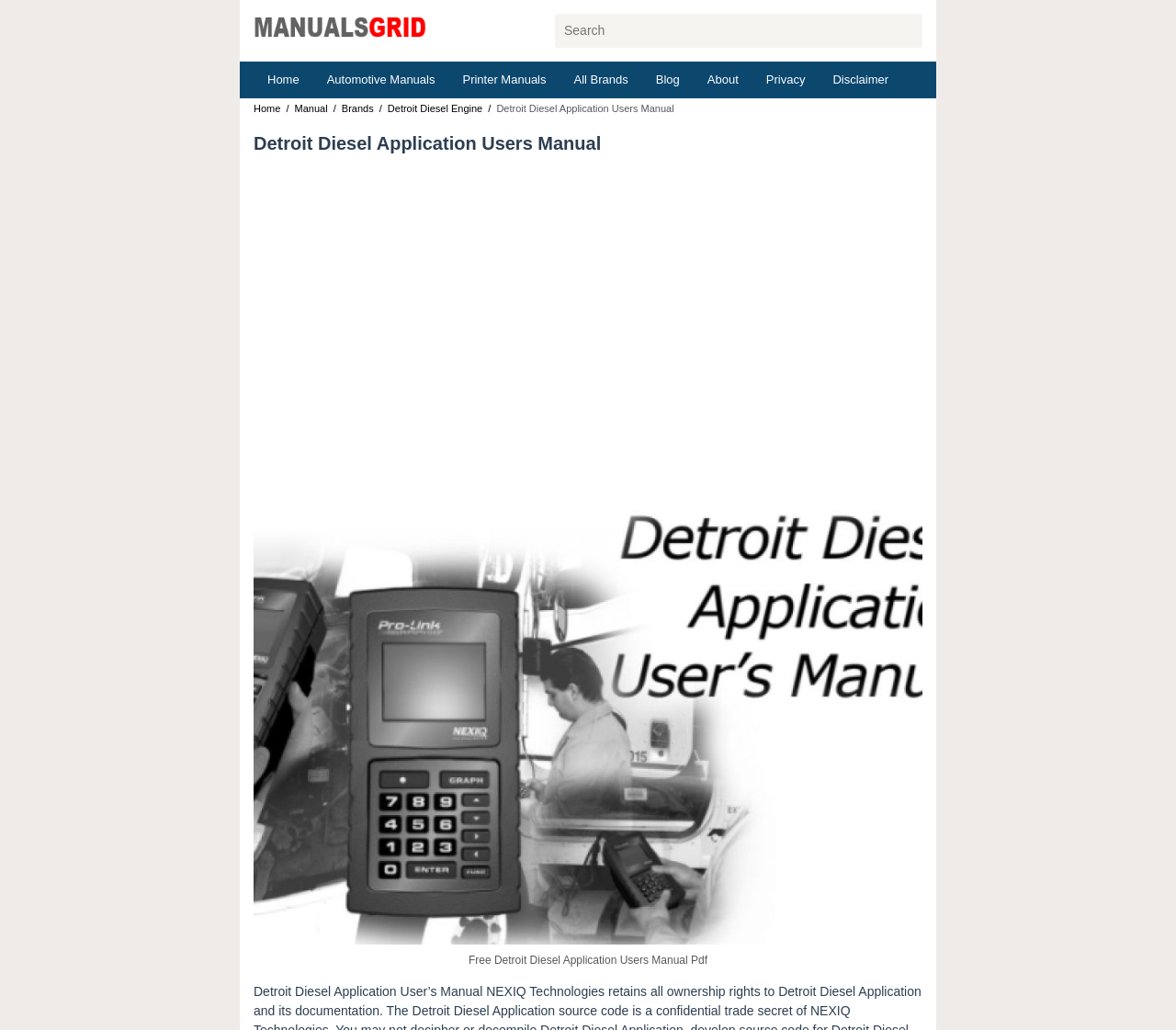Determine the bounding box coordinates of the area to click in order to meet this instruction: "Search for a manual".

[0.472, 0.013, 0.784, 0.046]